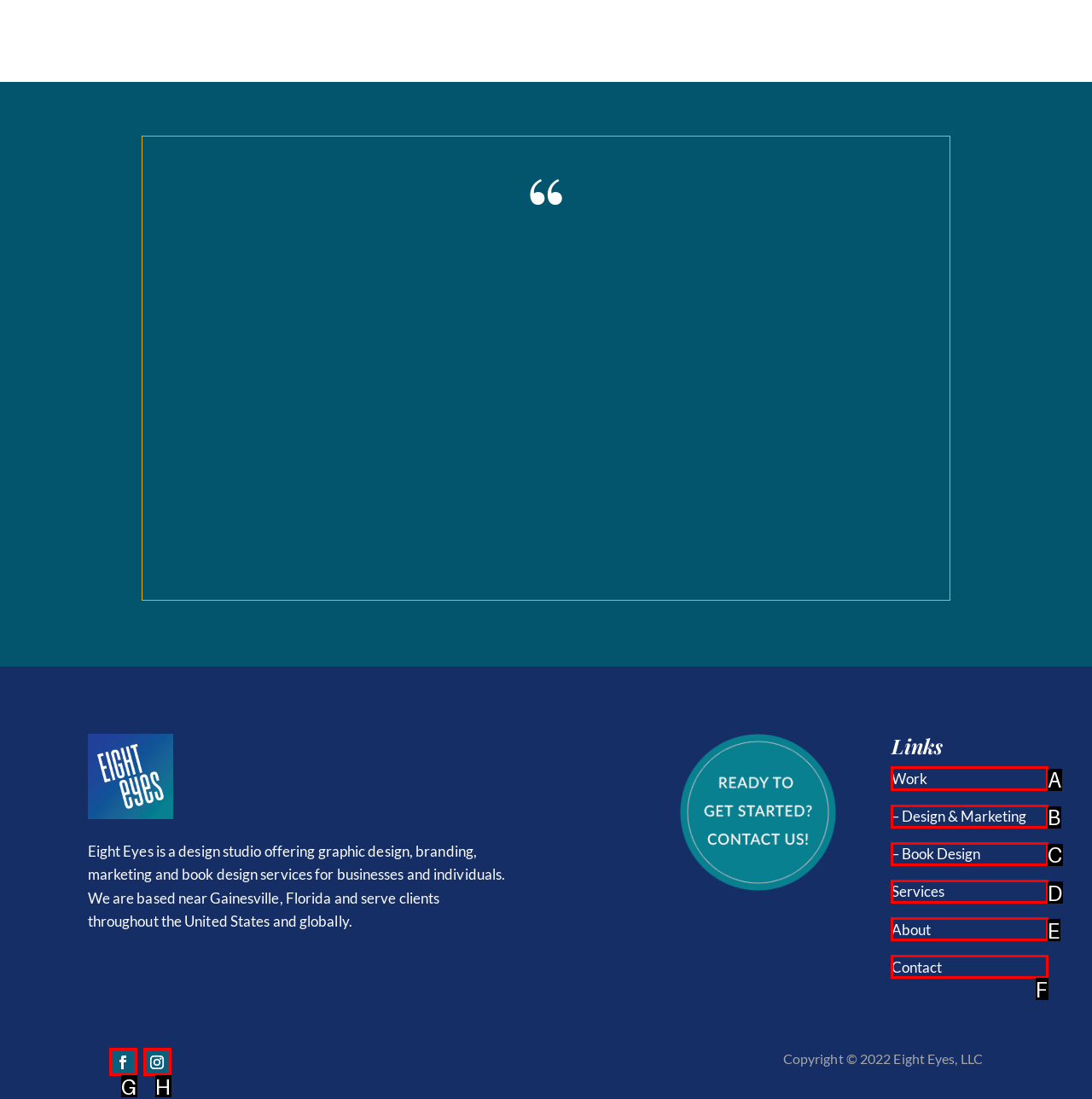Pinpoint the HTML element that fits the description: Work
Answer by providing the letter of the correct option.

A